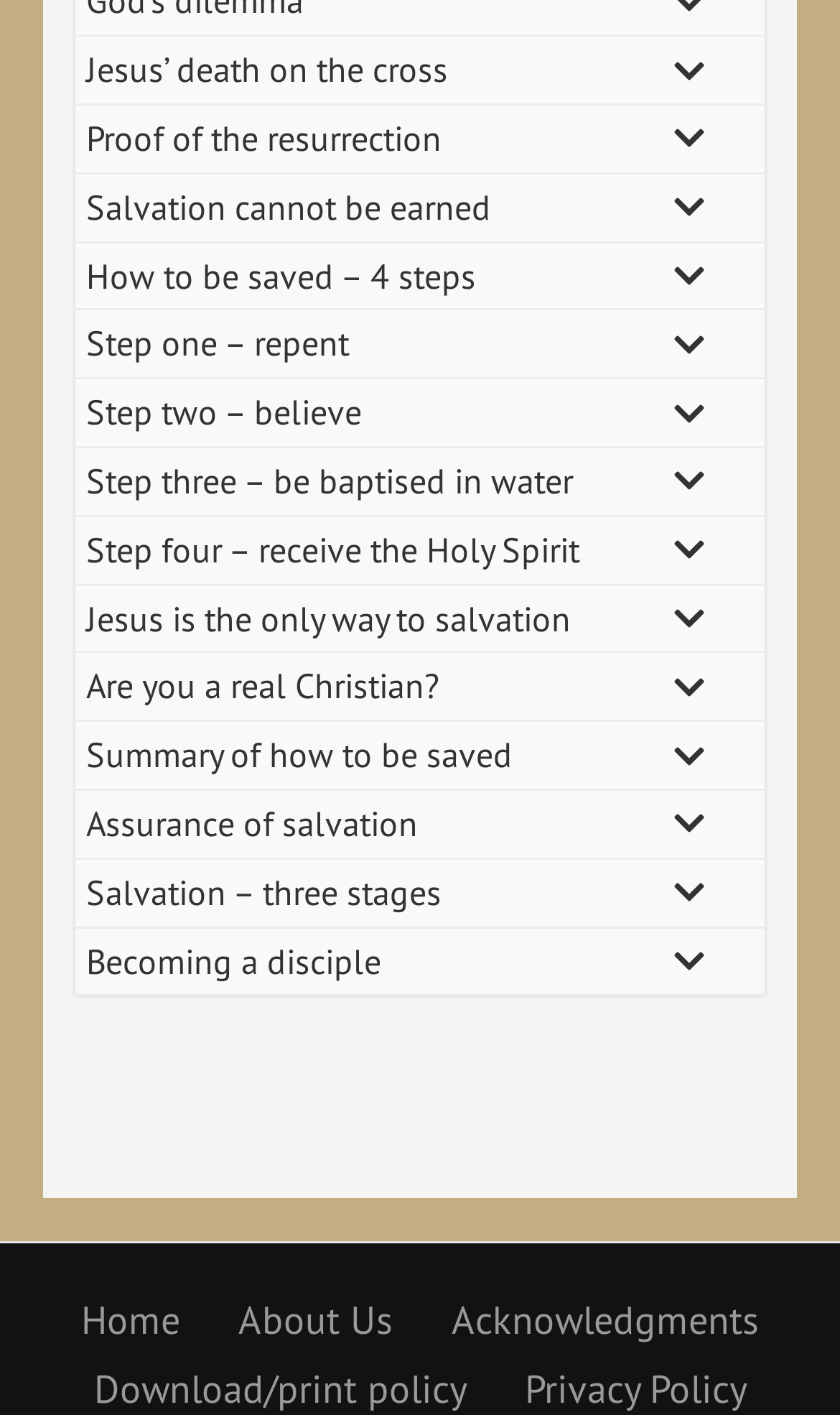What is the last link in the footer section?
Look at the screenshot and respond with one word or a short phrase.

Privacy Policy